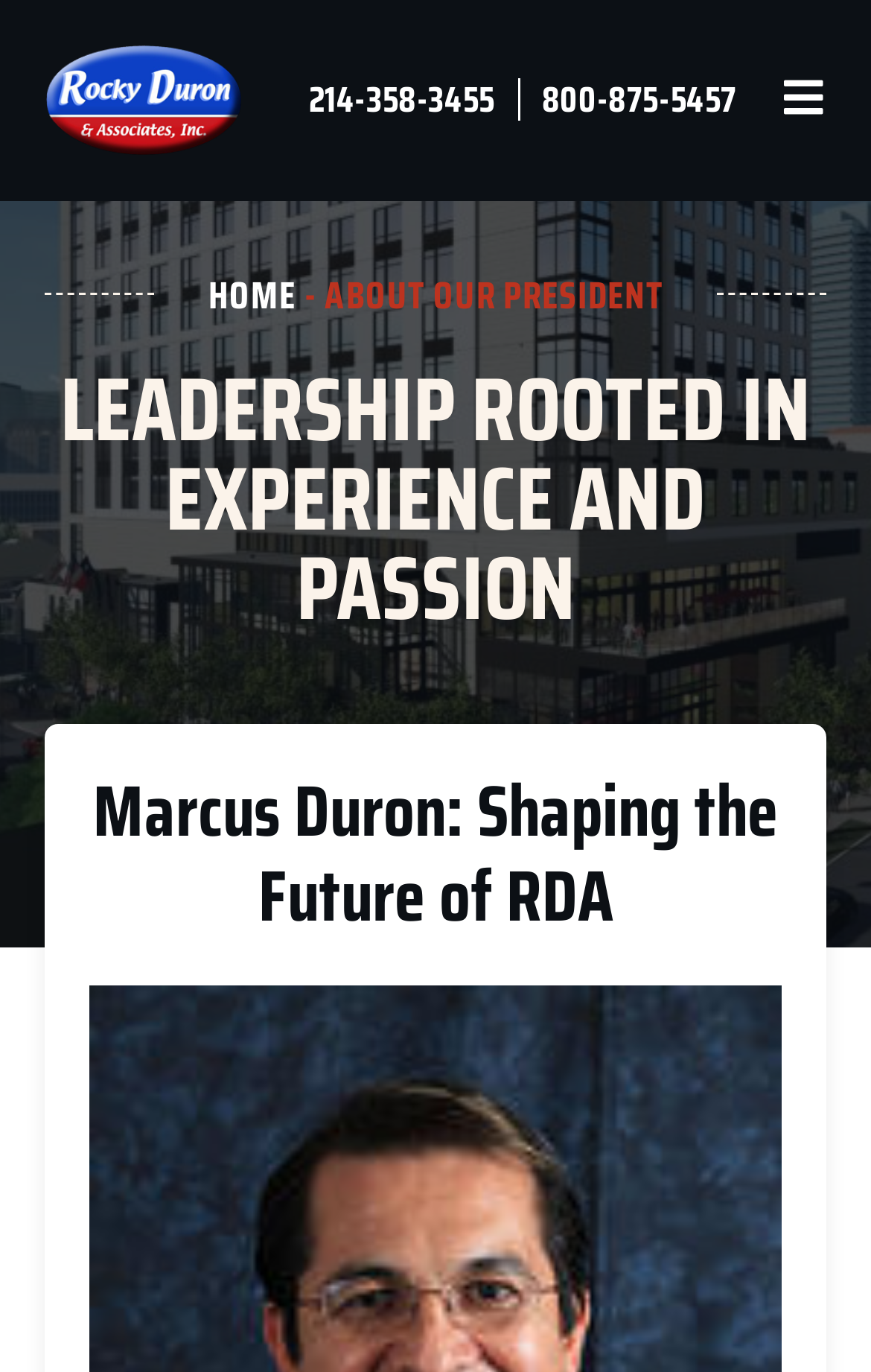Based on what you see in the screenshot, provide a thorough answer to this question: What is the current page in the breadcrumb navigation?

I determined the current page by examining the breadcrumb navigation, which shows the hierarchy of pages. The last item in the breadcrumb navigation is 'ABOUT OUR PRESIDENT', indicating that it is the current page.